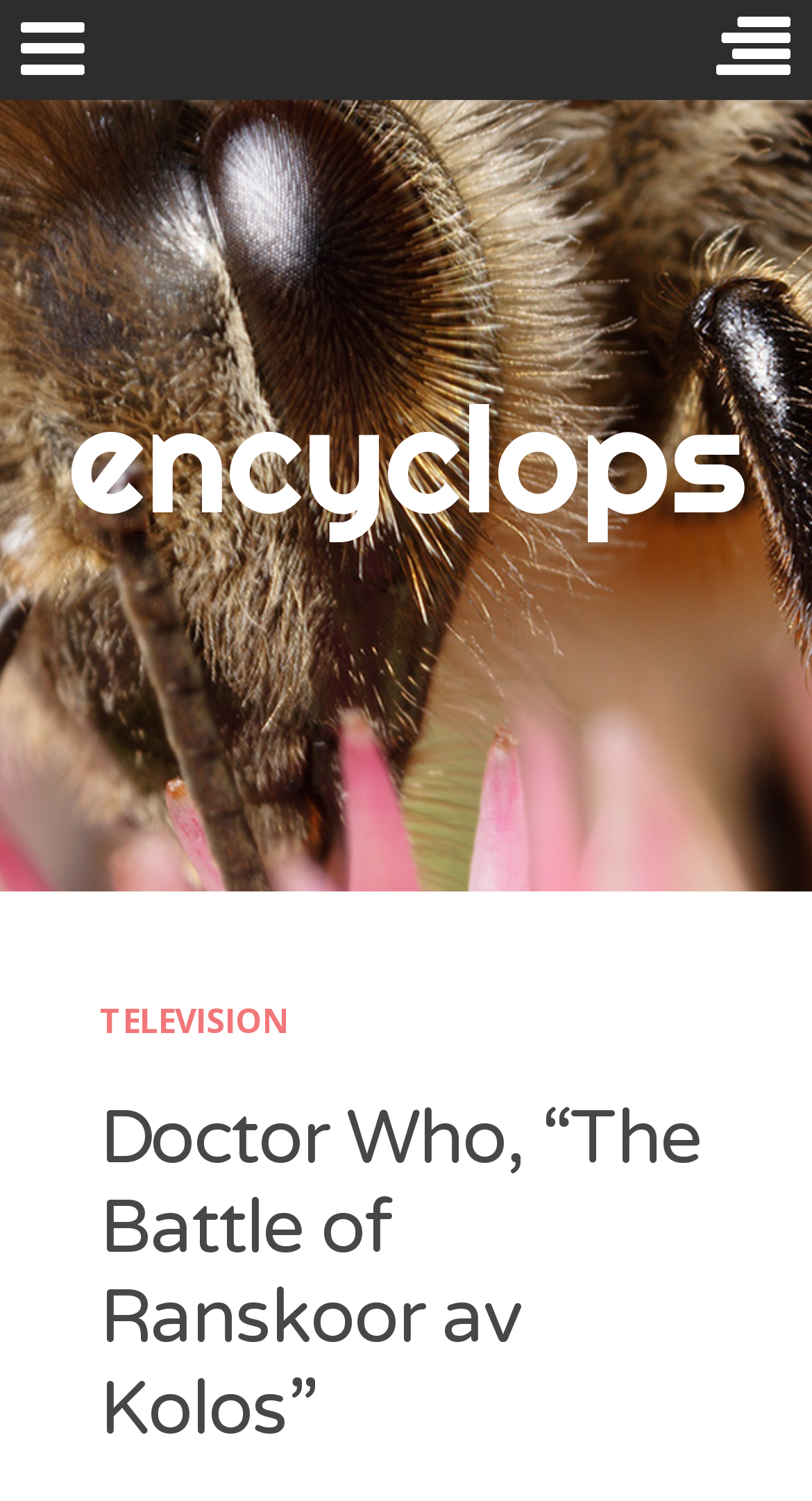Observe the image and answer the following question in detail: How many recent posts are there?

I counted the number of links under the heading 'RECENT POSTS', which are 14 in total, starting from 'Doctor Who Series 12 pre-finale ranking' to 'Doctor Who, “Arachnids in the UK”'.